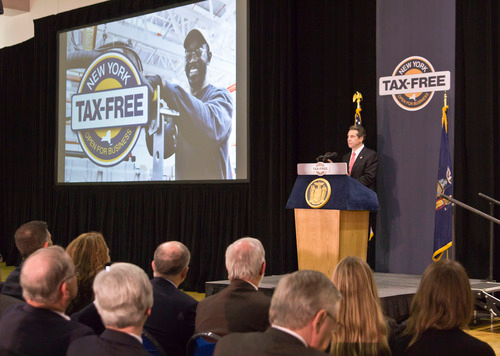Explain the contents of the image with as much detail as possible.

The image captures a significant moment during a presentation by New York State Governor Andrew Cuomo, revealing the Tax-Free NY Plan. The backdrop features a vibrant display of the "NEW YORK TAX-FREE" logo alongside an engaging image of a smiling individual, highlighting the initiative's focus on promoting business growth within the state. Cuomo is seen addressing an audience, which appears to consist of enthusiastic community members, as he outlines the plan designed to create tax-free zones around SUNY campuses. The presentation emphasizes the state's commitment to fostering economic development and providing opportunities for local businesses. The atmosphere is one of optimism and community engagement, reflecting the importance of this initiative to the region.